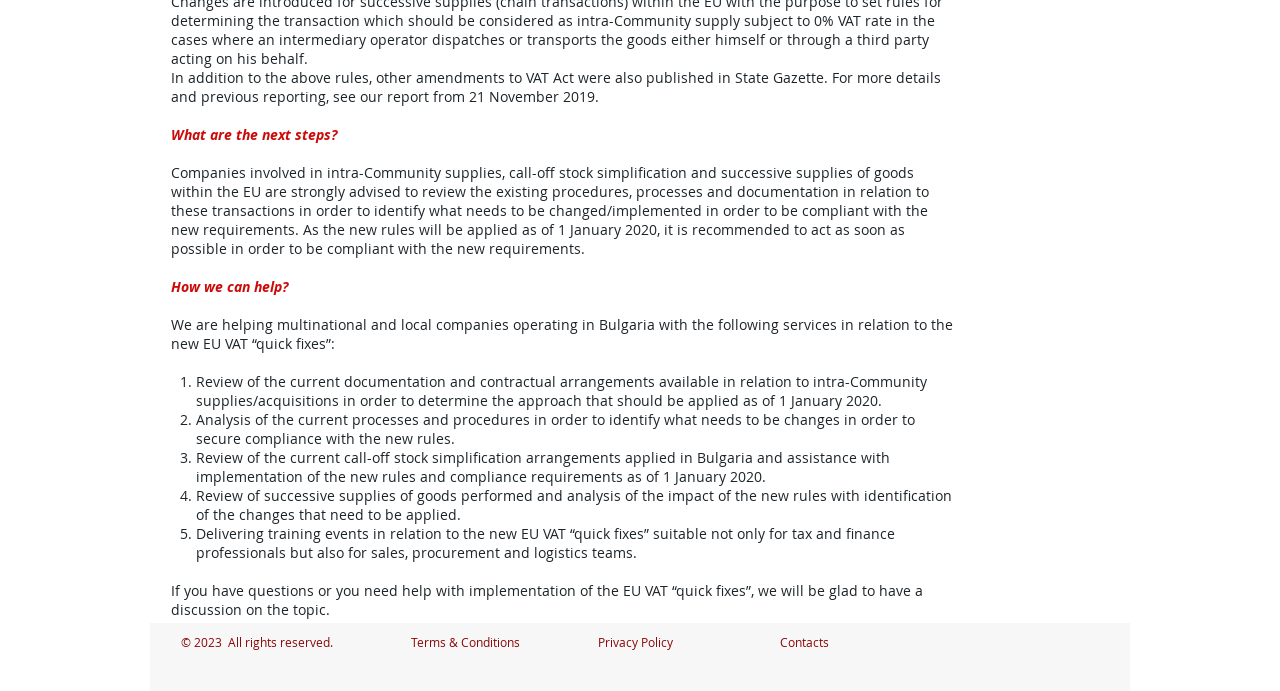Show the bounding box coordinates for the HTML element described as: "Terms & Conditions".

[0.321, 0.918, 0.406, 0.941]